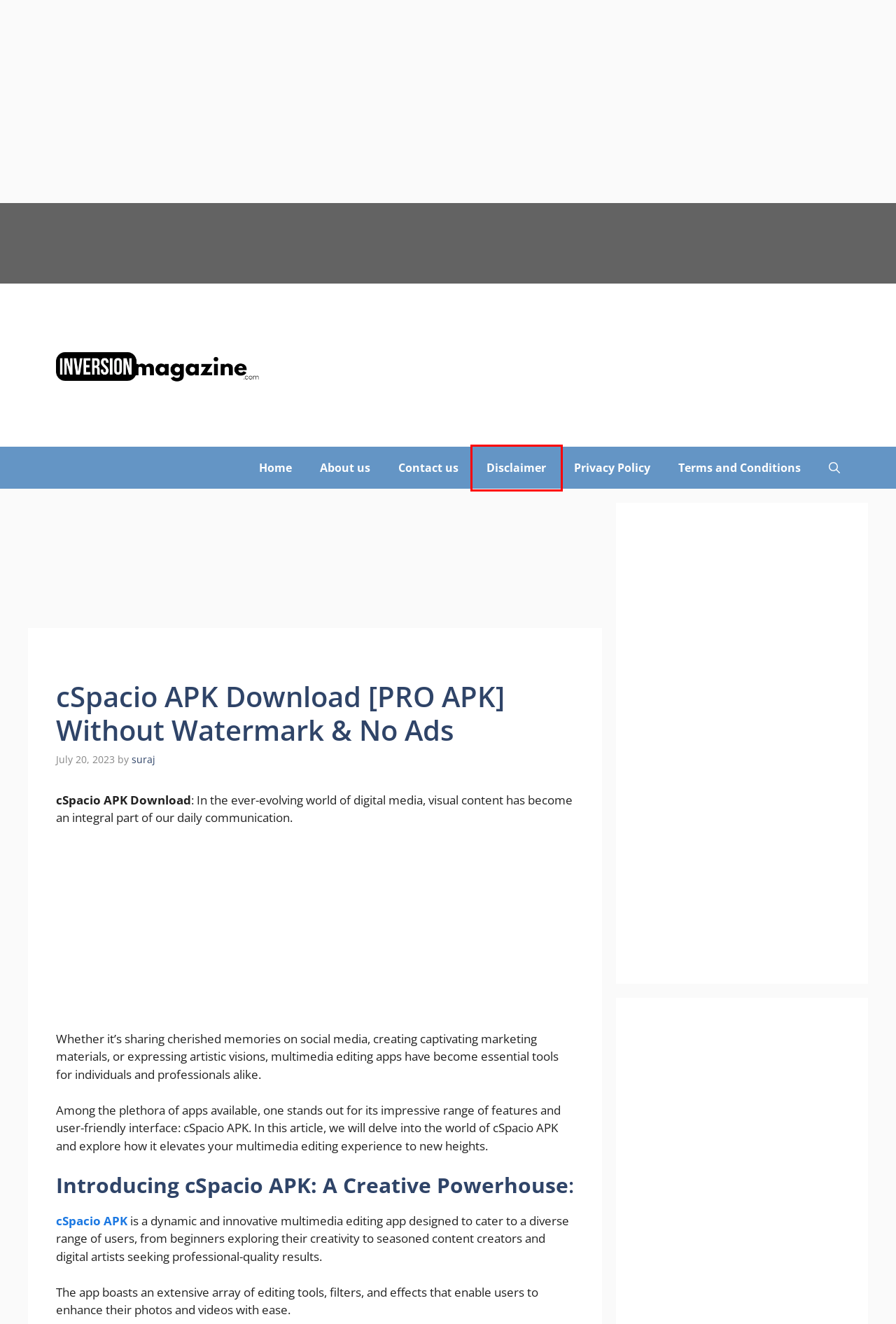View the screenshot of the webpage containing a red bounding box around a UI element. Select the most fitting webpage description for the new page shown after the element in the red bounding box is clicked. Here are the candidates:
A. suraj - Inversion Magazine
B. Inversion Magazine -
C. About us - Inversion Magazine
D. Espacoo APK Download [PRO APK] Without Watermark & No Ads - Inversion Magazine
E. Disclaimer - Inversion Magazine
F. Terms and Conditions - Inversion Magazine
G. Privacy Policy - Inversion Magazine
H. Contact us - Inversion Magazine

E